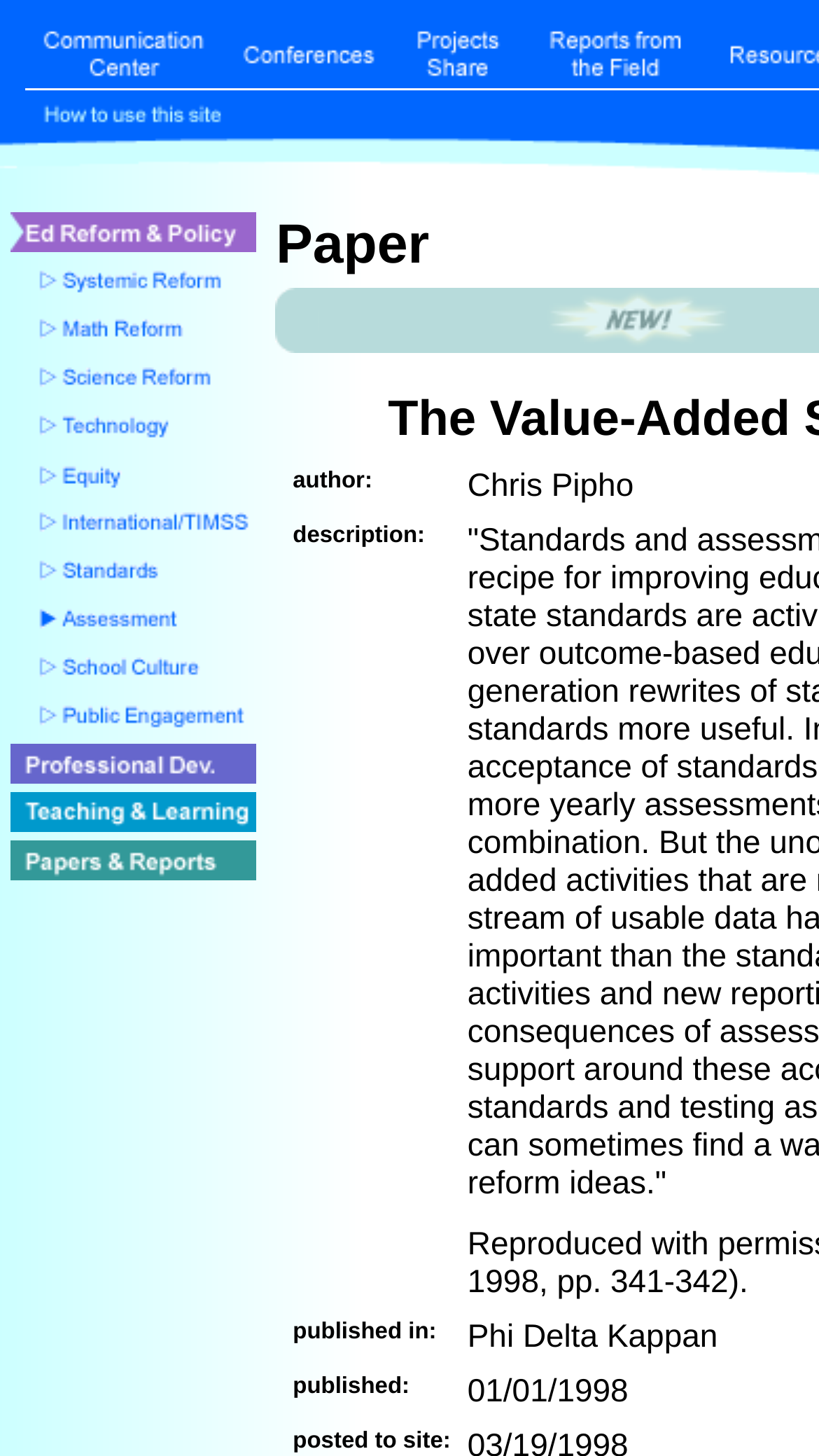Provide the bounding box coordinates for the area that should be clicked to complete the instruction: "View Reports from the Field".

[0.638, 0.042, 0.864, 0.066]